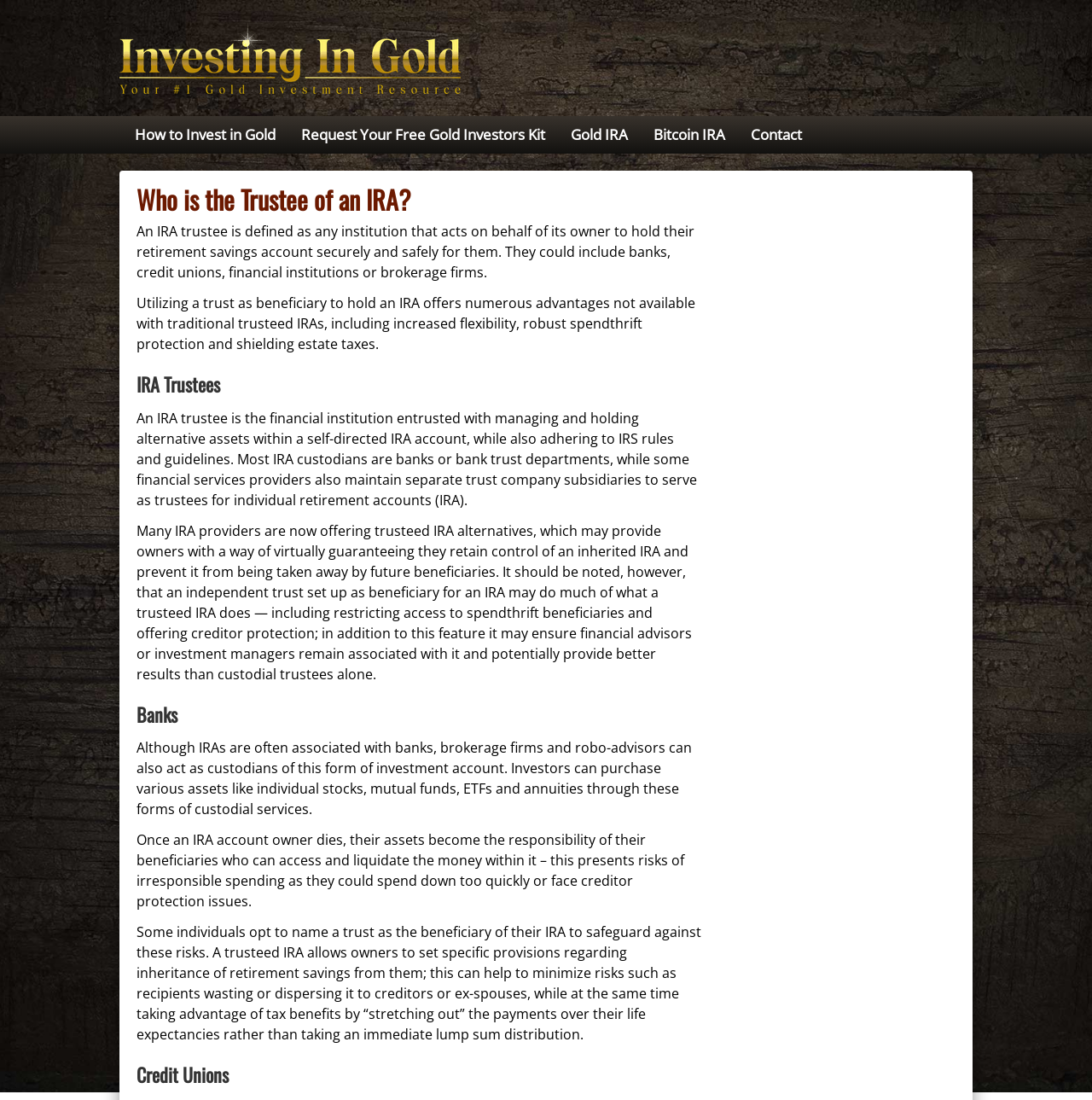Find the headline of the webpage and generate its text content.

Who is the Trustee of an IRA?